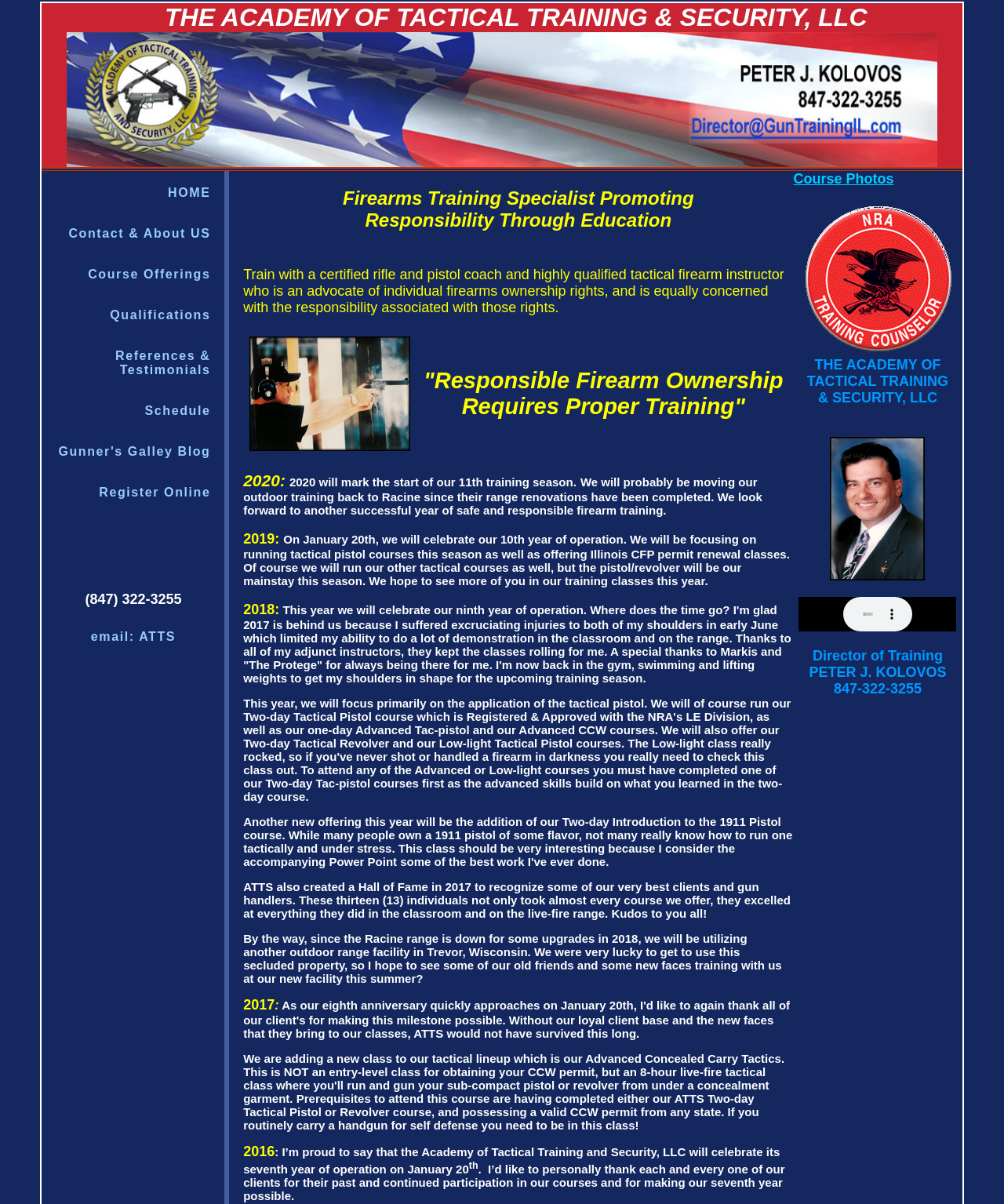What is the phone number of the academy?
Provide a fully detailed and comprehensive answer to the question.

The phone number of the academy can be found in the LayoutTableCell element with the text '(847) 322-3255', which is located in the table with the email address.